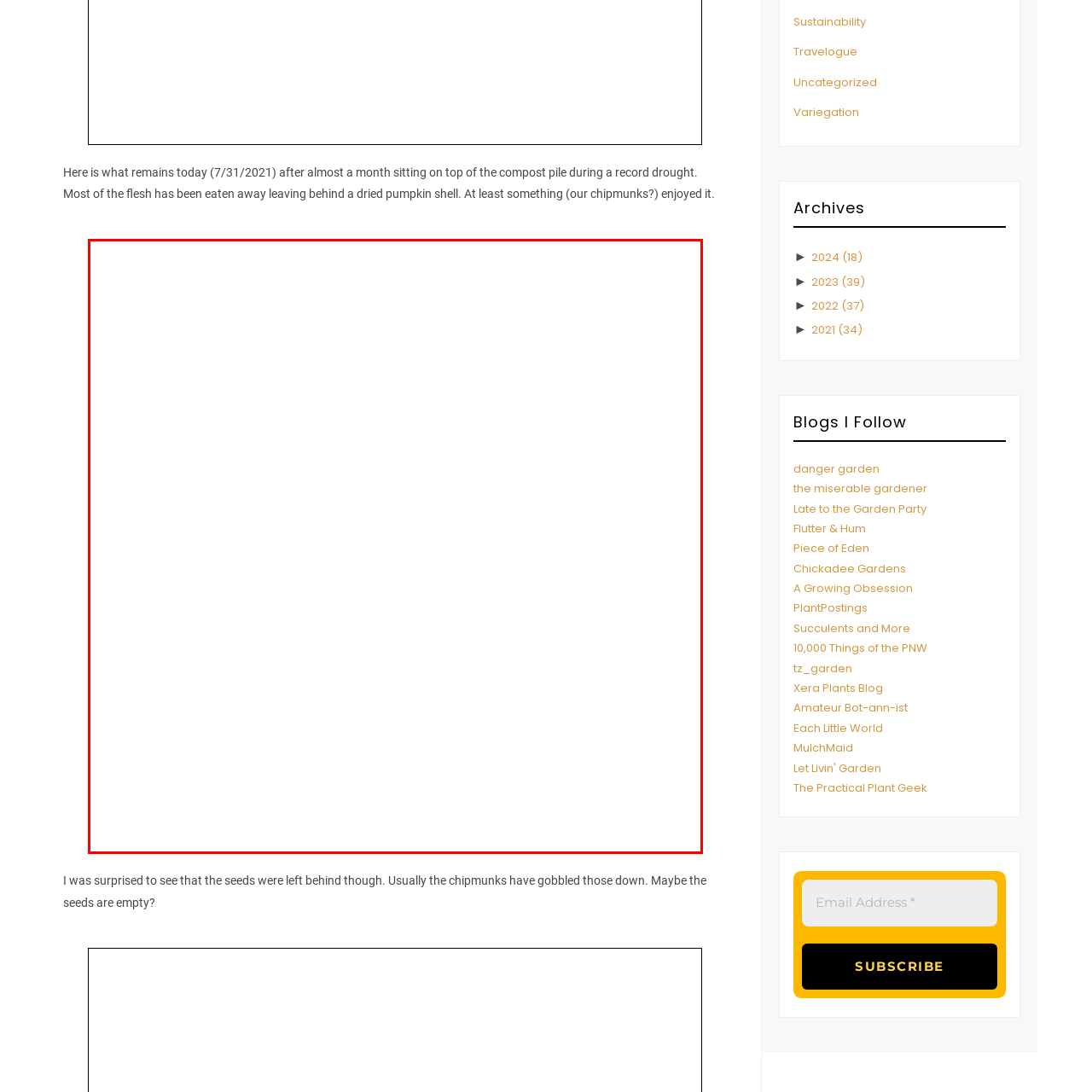How long had the pumpkin been partially consumed before the image was taken?
Examine the red-bounded area in the image carefully and respond to the question with as much detail as possible.

The image depicts the remnants of a pumpkin after it has been partially consumed over a month during a record drought.